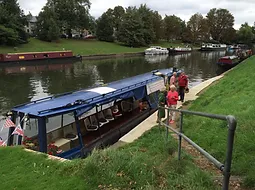Is the surrounding landscape lush with greenery?
Based on the screenshot, provide your answer in one word or phrase.

Yes